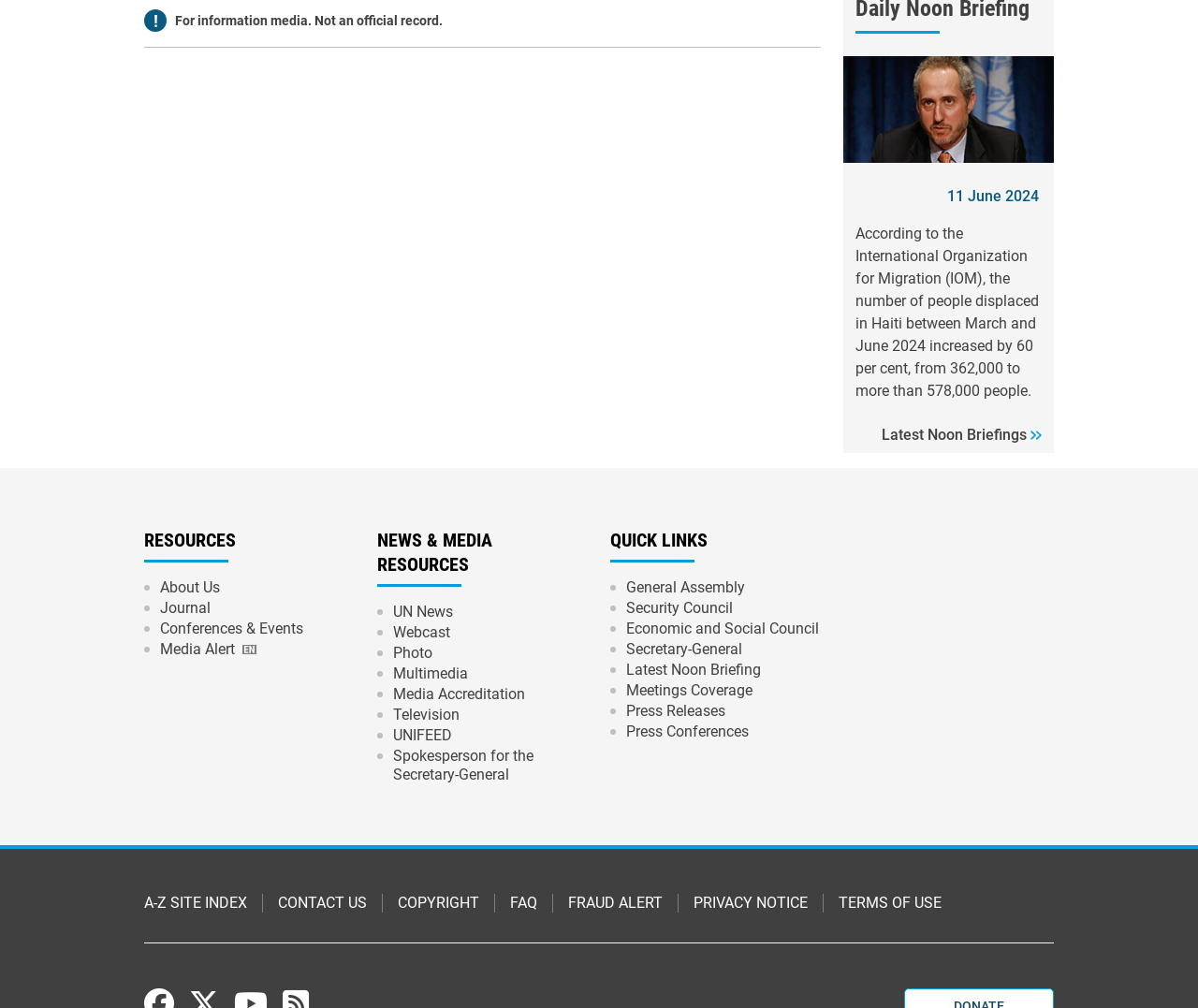Given the element description, predict the bounding box coordinates in the format (top-left x, top-left y, bottom-right x, bottom-right y). Make sure all values are between 0 and 1. Here is the element description: TERMS OF USE

[0.7, 0.887, 0.786, 0.905]